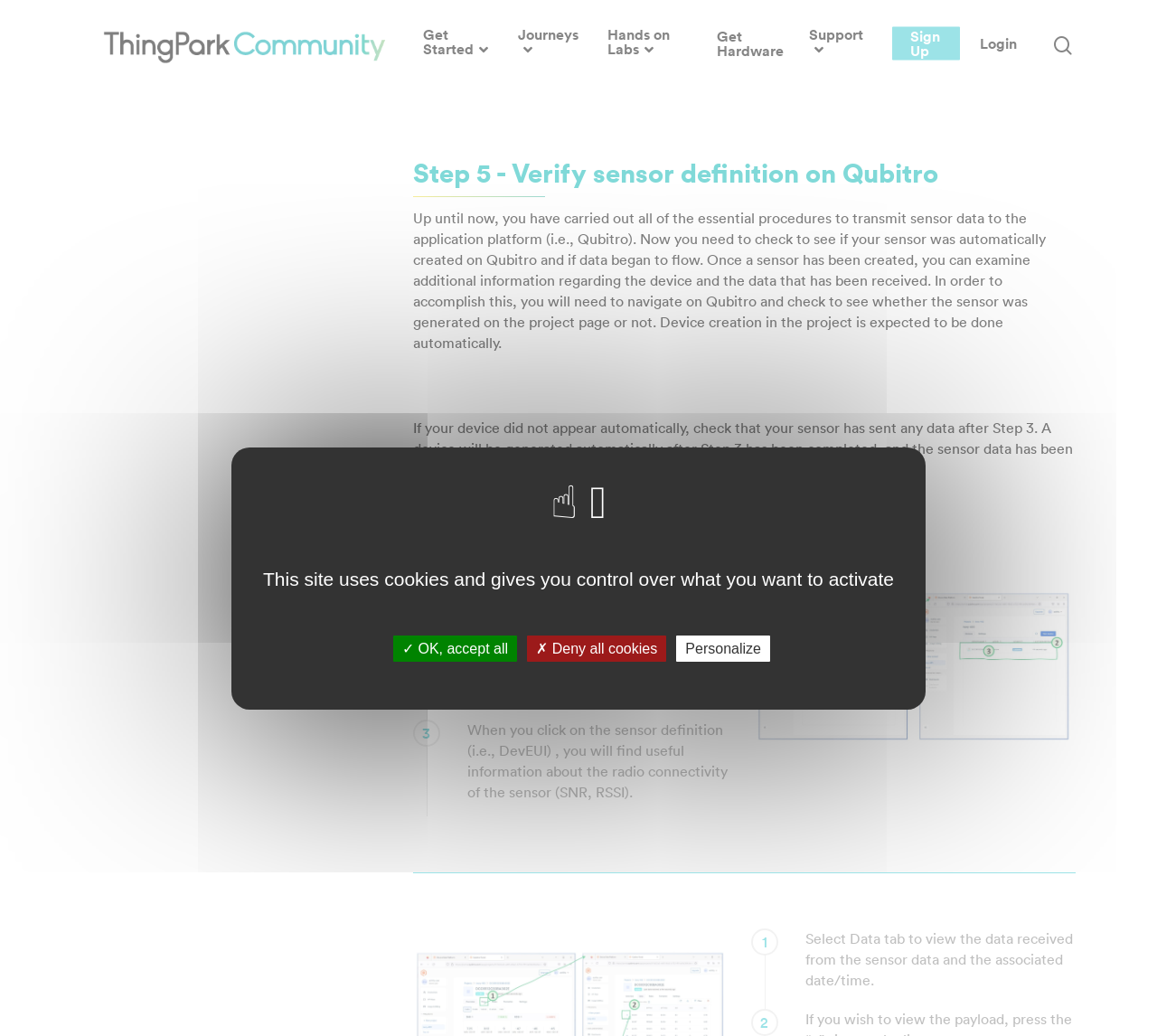Respond with a single word or short phrase to the following question: 
What information can be found when clicking on the sensor definition?

Radio connectivity information